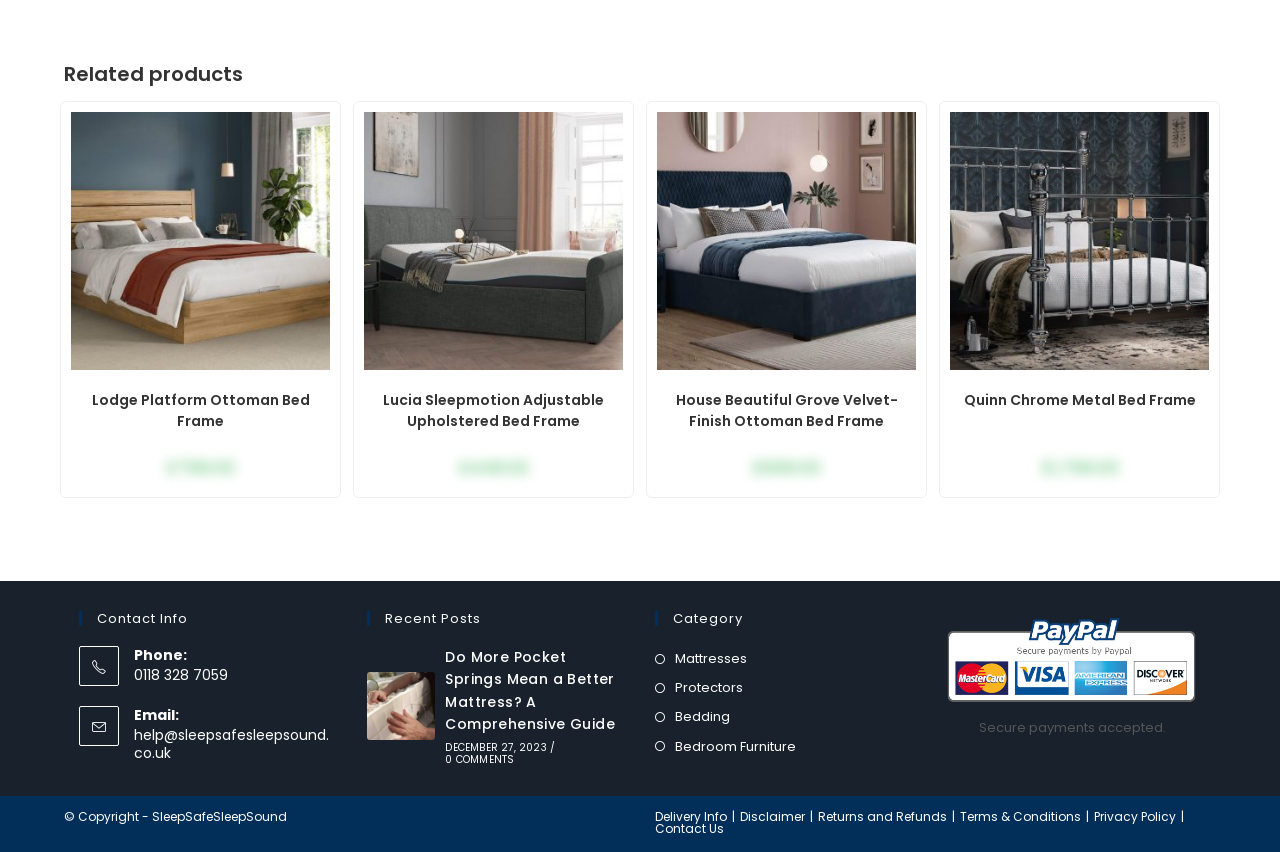Please provide the bounding box coordinates for the element that needs to be clicked to perform the instruction: "View Lodge Platform Ottoman Bed Frame product". The coordinates must consist of four float numbers between 0 and 1, formatted as [left, top, right, bottom].

[0.056, 0.269, 0.258, 0.293]